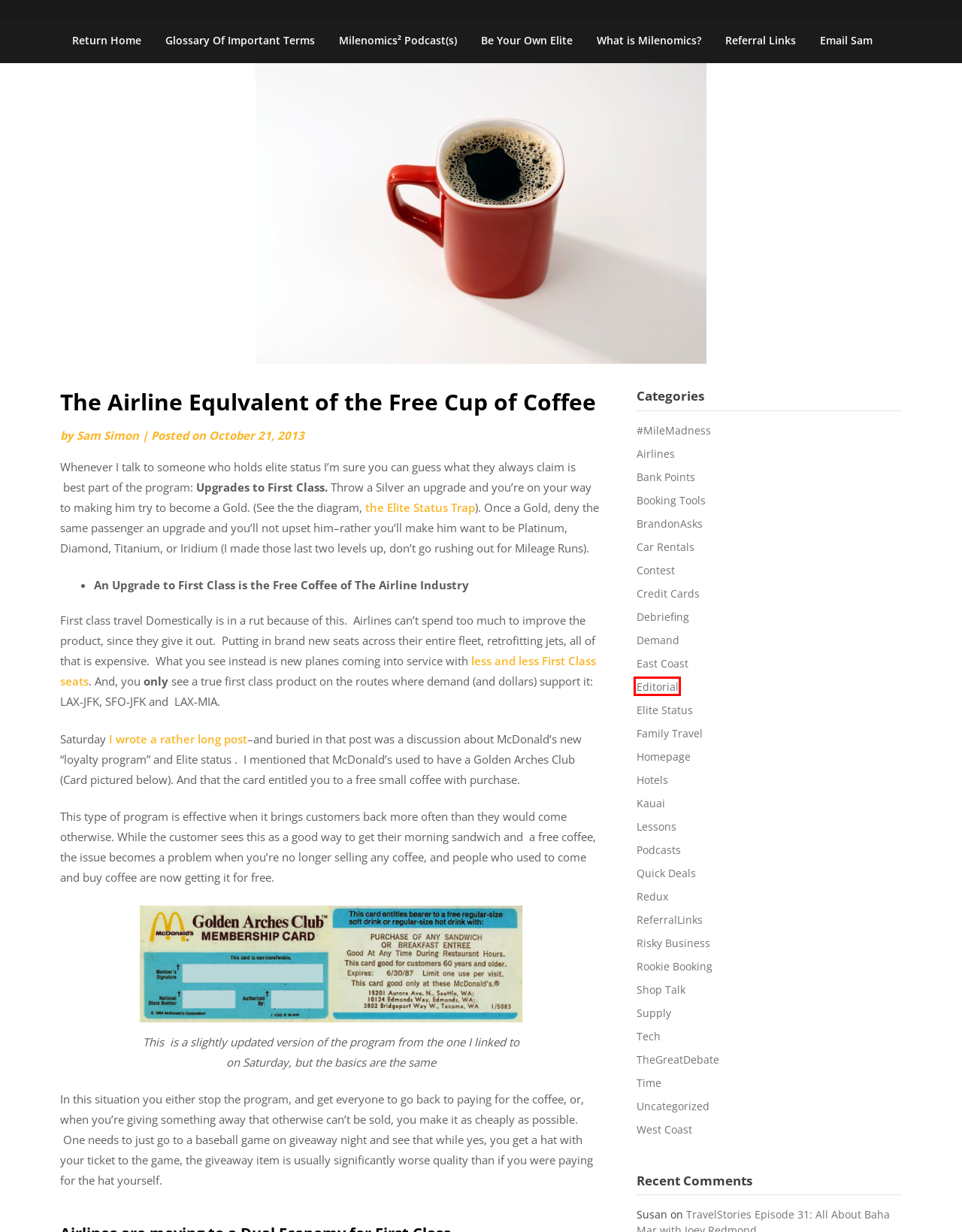A screenshot of a webpage is provided, featuring a red bounding box around a specific UI element. Identify the webpage description that most accurately reflects the new webpage after interacting with the selected element. Here are the candidates:
A. Redux – milenomics.com
B. Tech – milenomics.com
C. Introducing the Milenomics² podcast(s) – milenomics.com
D. Referral Links – milenomics.com
E. Editorial – milenomics.com
F. Milenomics Could Be the Worst Blog For You – milenomics.com
G. Bank Points – milenomics.com
H. Booking Tools – milenomics.com

E